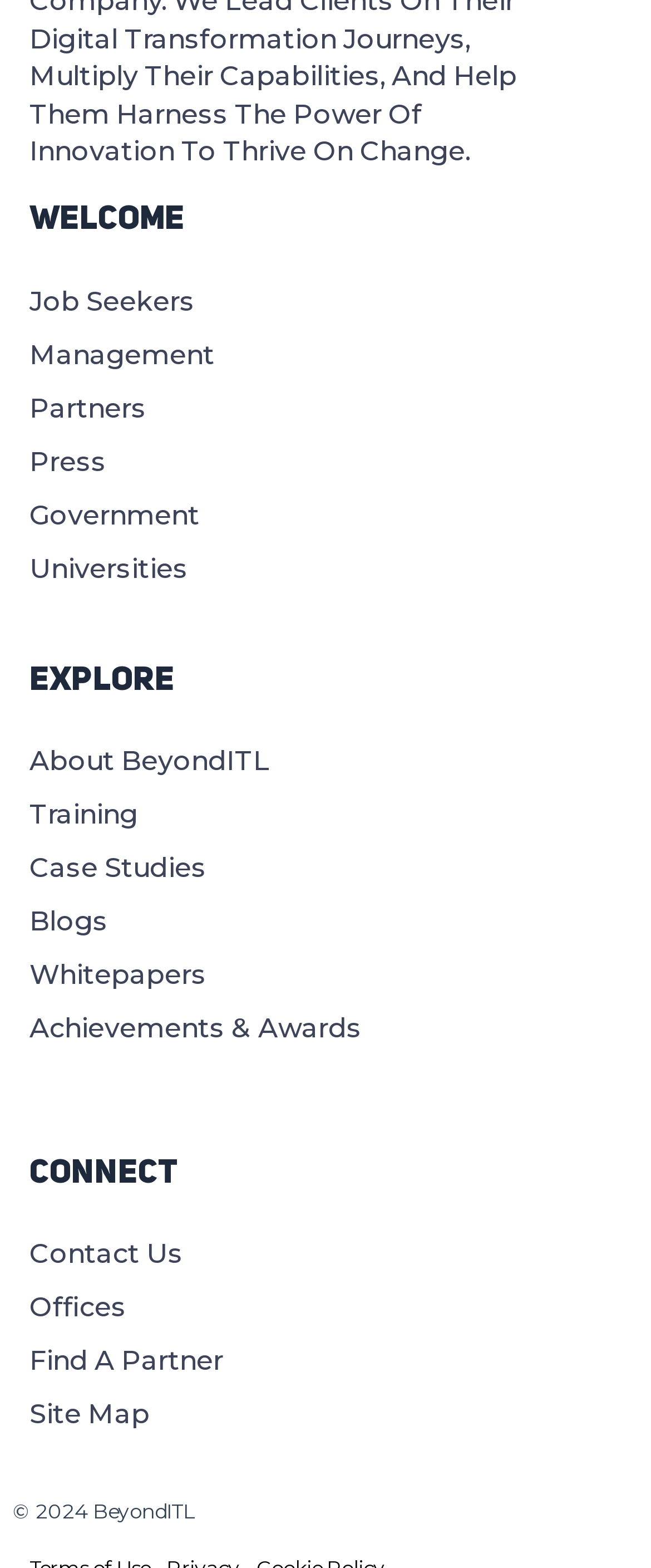Based on the element description Achievements & Awards, identify the bounding box of the UI element in the given webpage screenshot. The coordinates should be in the format (top-left x, top-left y, bottom-right x, bottom-right y) and must be between 0 and 1.

[0.046, 0.639, 0.954, 0.673]